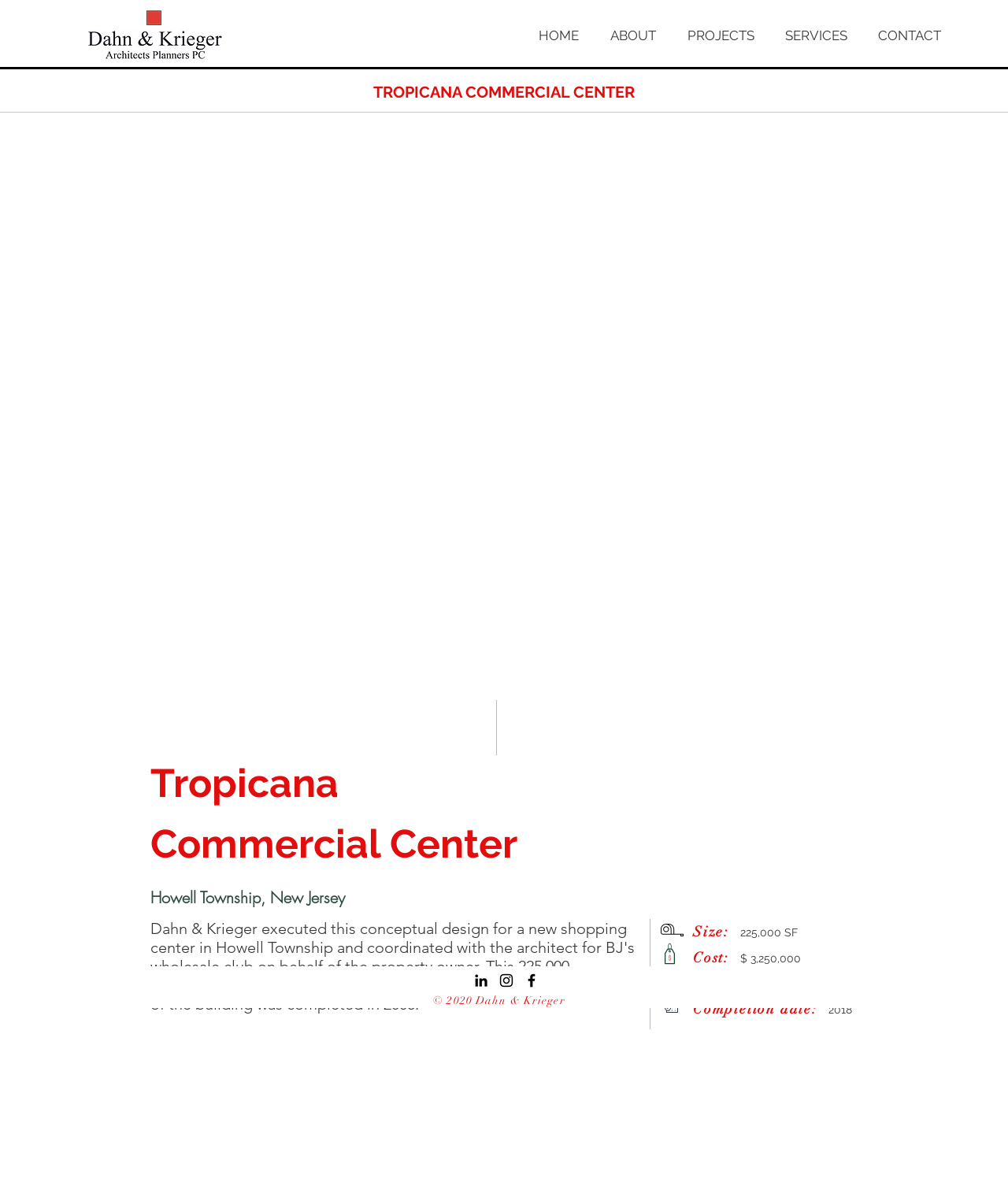Find the bounding box coordinates of the clickable area that will achieve the following instruction: "View the ABOUT page".

[0.586, 0.013, 0.662, 0.046]